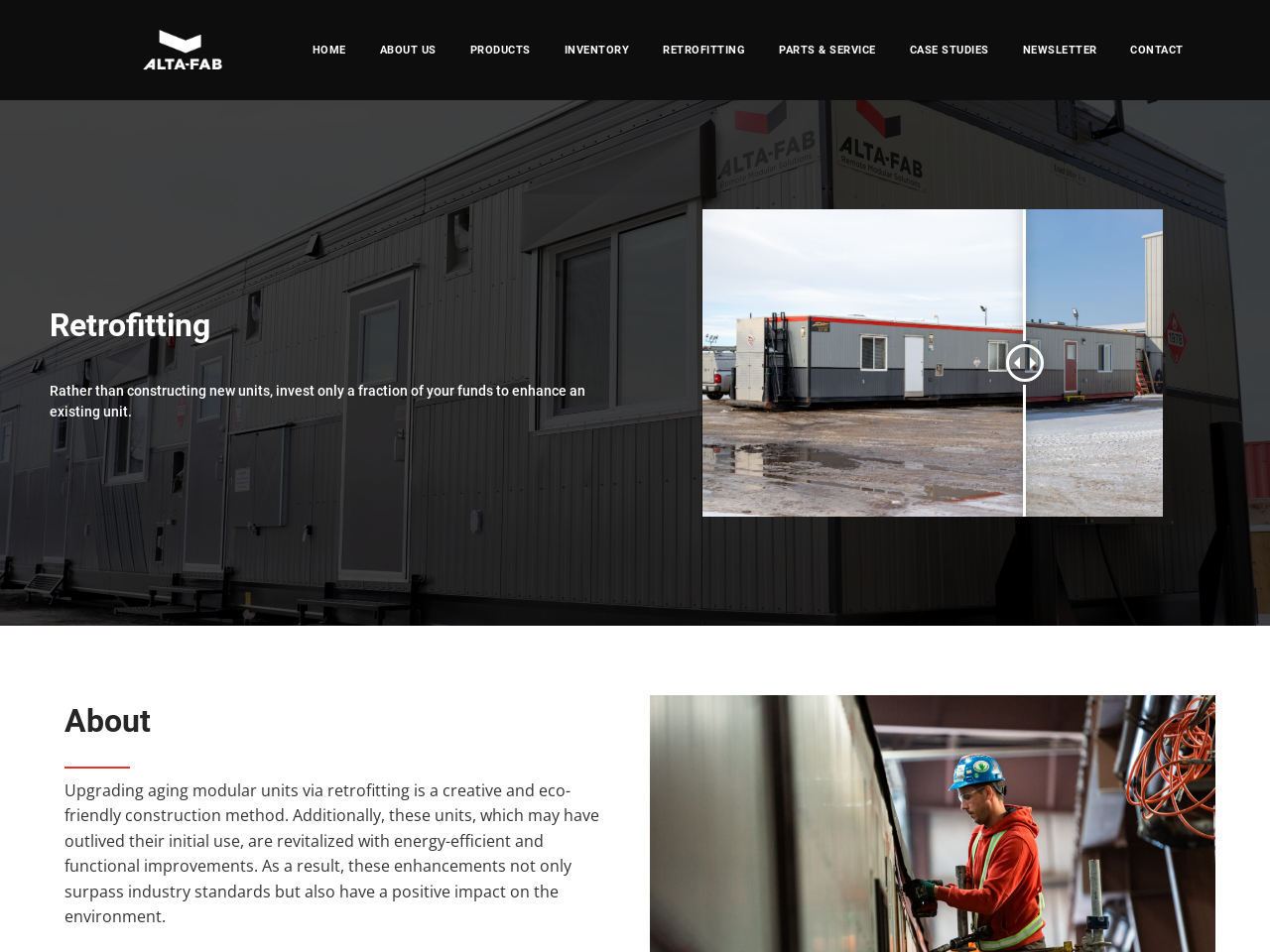Indicate the bounding box coordinates of the clickable region to achieve the following instruction: "Click the RETROFITTING link."

[0.509, 0.016, 0.6, 0.089]